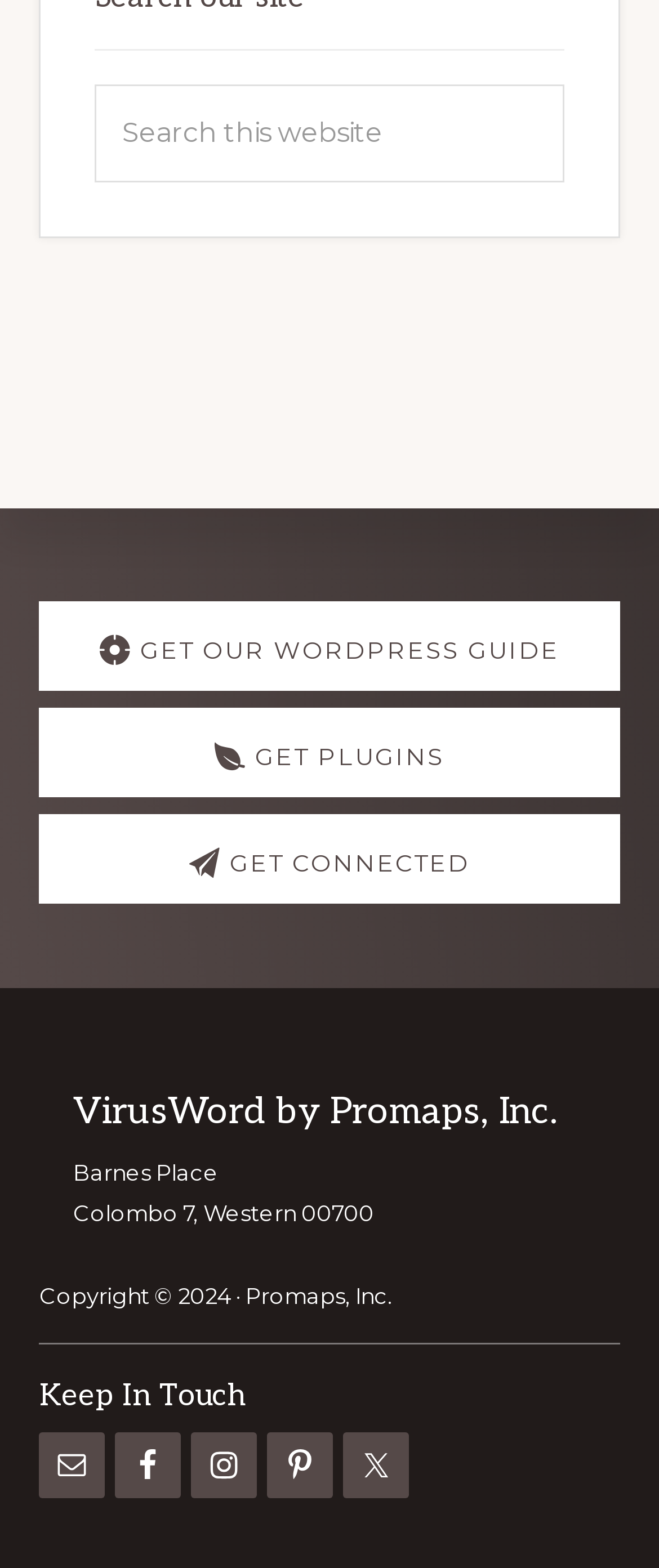Please determine the bounding box coordinates for the element with the description: "Get our Wordpress Guide".

[0.06, 0.384, 0.94, 0.441]